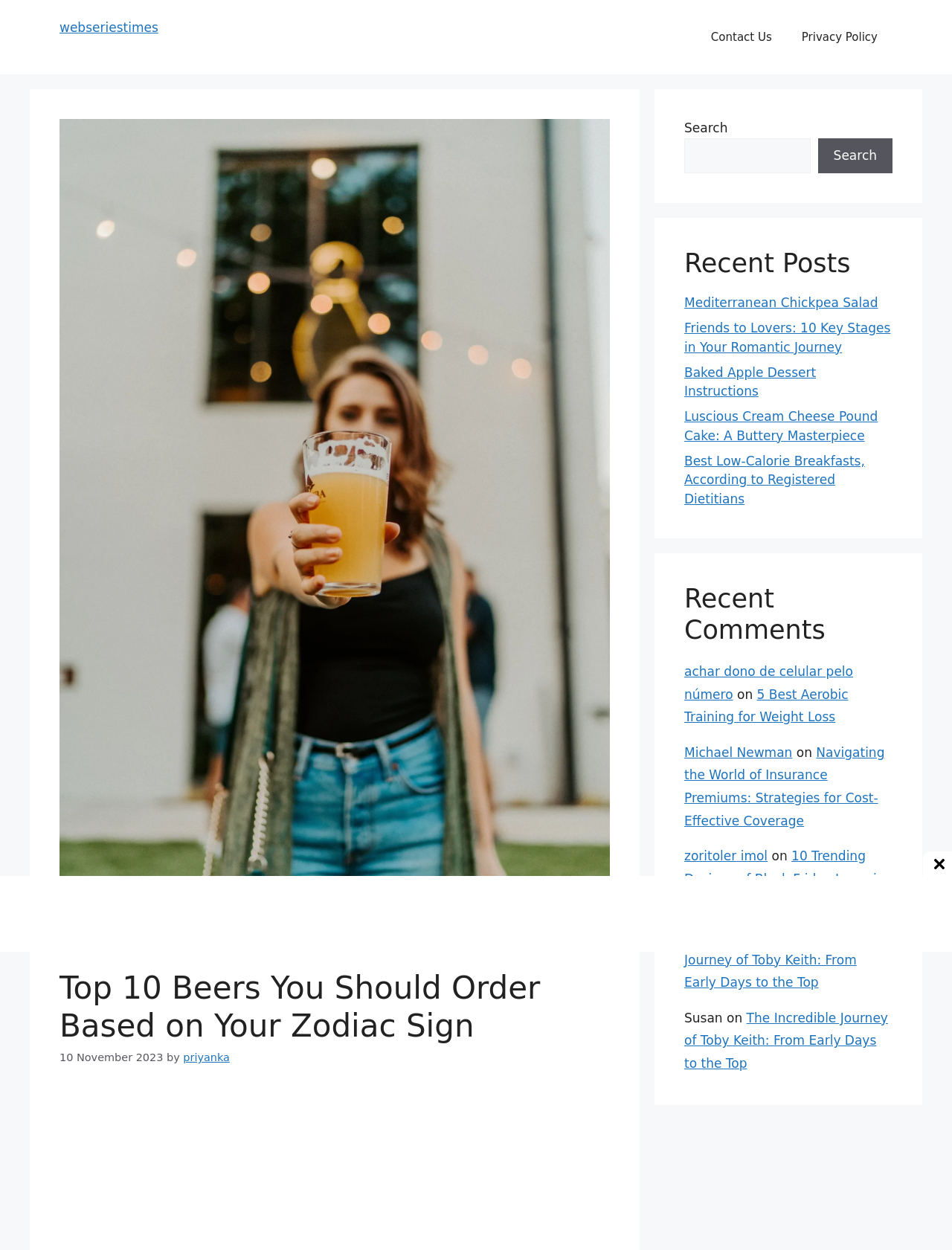Generate a comprehensive caption for the webpage you are viewing.

This webpage is about exploring the top 10 beers to order based on one's zodiac sign. At the top, there is a banner with a link to the website's homepage. To the right of the banner, there is a navigation menu with links to "Contact Us" and "Privacy Policy". 

Below the navigation menu, there is a heading that repeats the title of the webpage. Next to the heading, there is a timestamp indicating that the article was published on November 10, 2023, and the author's name, "priyanka", is also mentioned.

On the right side of the page, there is a search bar with a button to submit the search query. Below the search bar, there are three sections: "Recent Posts", "Recent Comments", and an article section.

The "Recent Posts" section lists four article links with titles such as "Mediterranean Chickpea Salad" and "Luscious Cream Cheese Pound Cake: A Buttery Masterpiece". 

The "Recent Comments" section lists four articles with comments from users, including links to other articles and the names of the commenters.

The main article section takes up most of the page and is divided into four parts, each with a heading and a list of links to other articles. The headings are not descriptive, but the links have titles such as "Navigating the World of Insurance Premiums: Strategies for Cost-Effective Coverage" and "10 Trending Designs of Black Friday Jeans in the USA".

At the bottom right corner of the page, there is a small image.